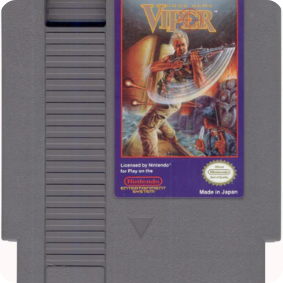Provide a one-word or short-phrase answer to the question:
What is the background color of the title 'Code Name: Viper'?

Purple